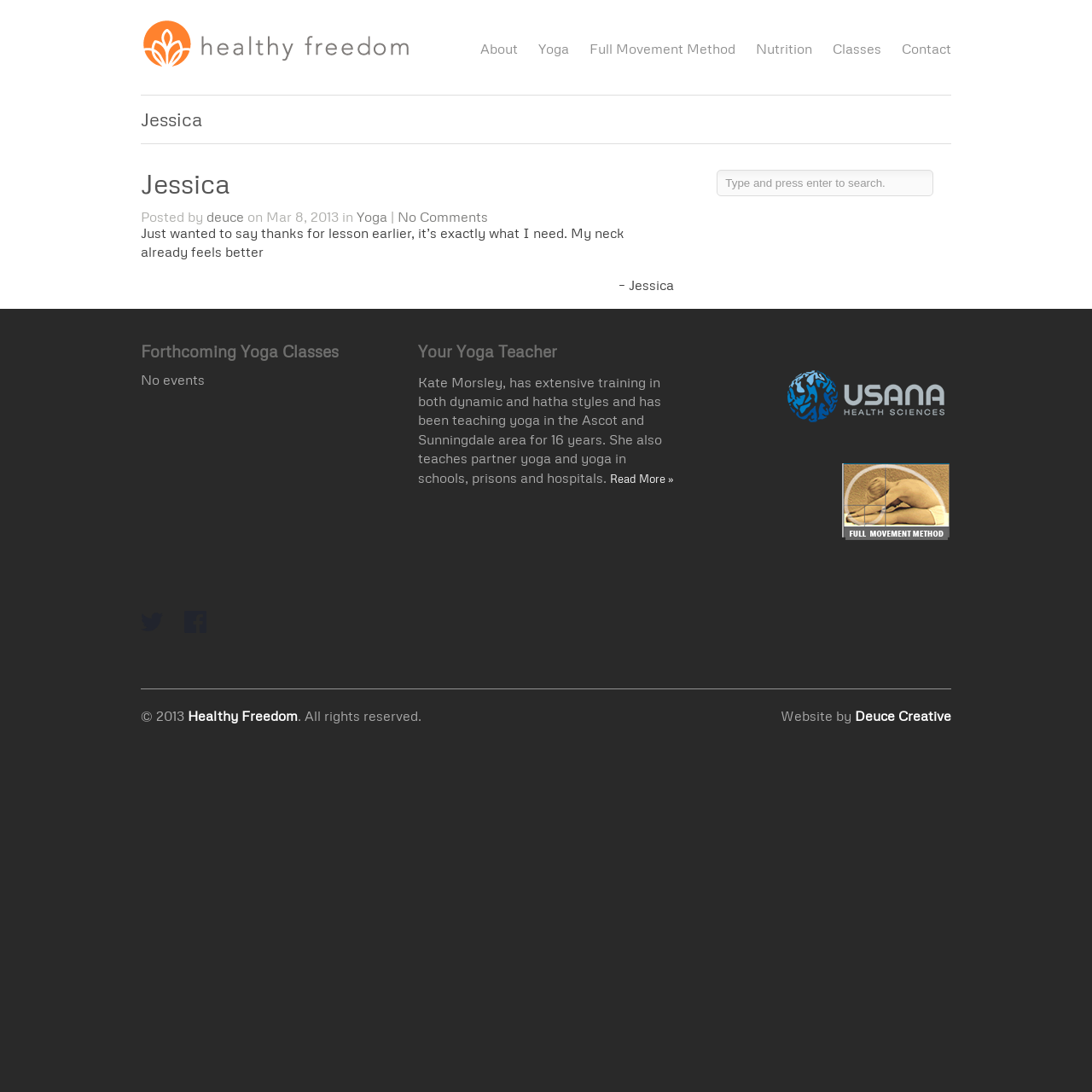Provide a thorough description of this webpage.

The webpage is about Jessica's profile on the "Healthy Freedom" website. At the top, there is a heading "Healthy Freedom" with a link and an image, followed by a row of links to different sections of the website, including "About", "Yoga", "Full Movement Method", "Nutrition", "Classes", and "Contact".

Below the navigation links, there is a heading "Jessica" with a link, and a subheading "Jessica" with a link and a static text "Posted by deuce on Mar 8, 2013 in Yoga". There is also a comment from Jessica, saying "Just wanted to say thanks for lesson earlier, it’s exactly what I need. My neck already feels better".

On the right side of the comment, there is a search box with a placeholder text "Type and press enter to search.". Below the comment, there are two headings, "Forthcoming Yoga Classes" and "Your Yoga Teacher", with a static text "No events" under the first heading, and a brief bio of Kate Morsley, the yoga teacher, under the second heading. There is also a "Read More" link and two images.

At the bottom of the page, there are social media links to Twitter and Facebook, with their respective icons. The webpage ends with a copyright notice "© 2013 Healthy Freedom. All rights reserved." and a credit to the website designer, "Deuce Creative".